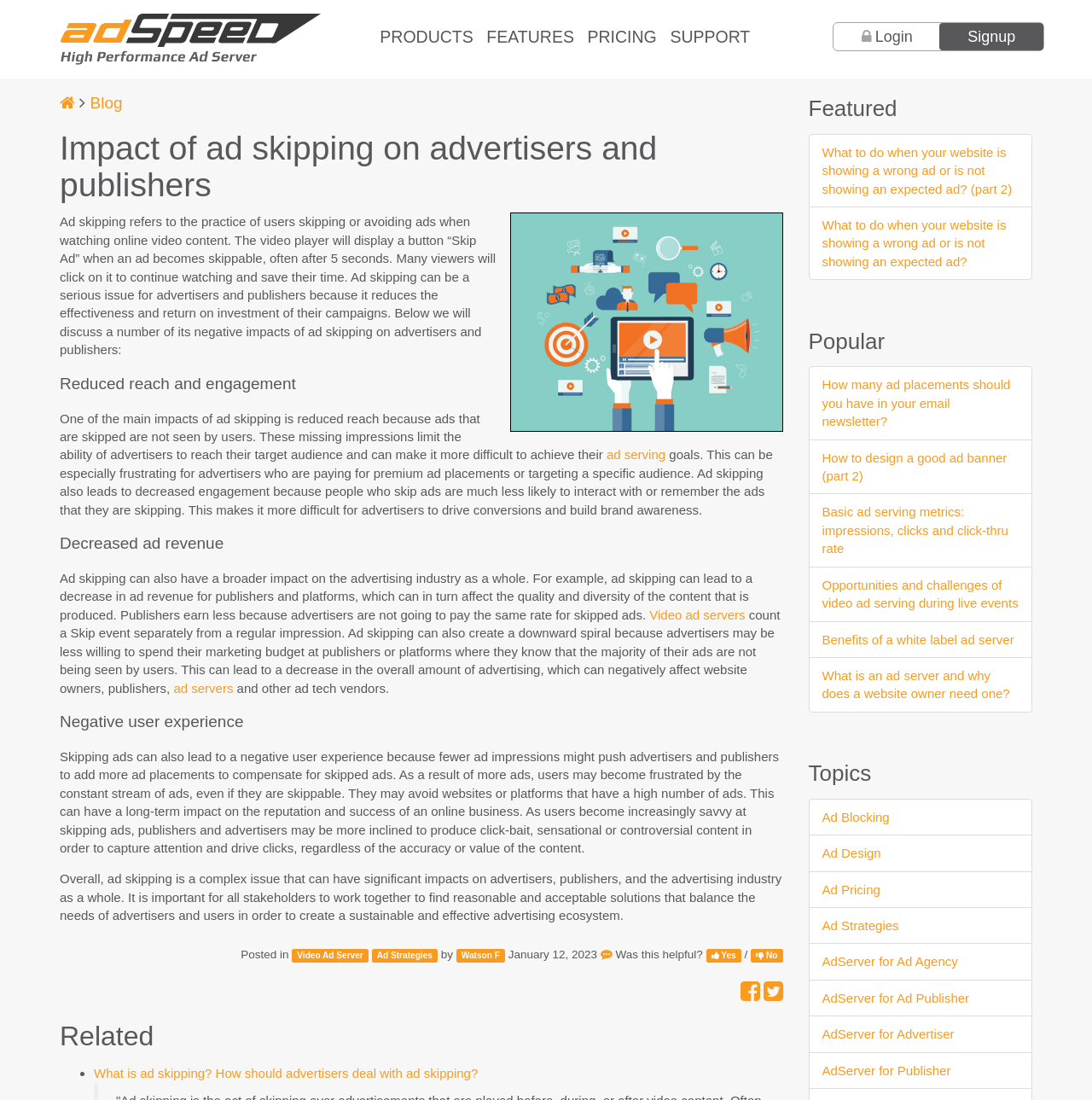Please determine the bounding box of the UI element that matches this description: ad servers. The coordinates should be given as (top-left x, top-left y, bottom-right x, bottom-right y), with all values between 0 and 1.

[0.159, 0.619, 0.214, 0.632]